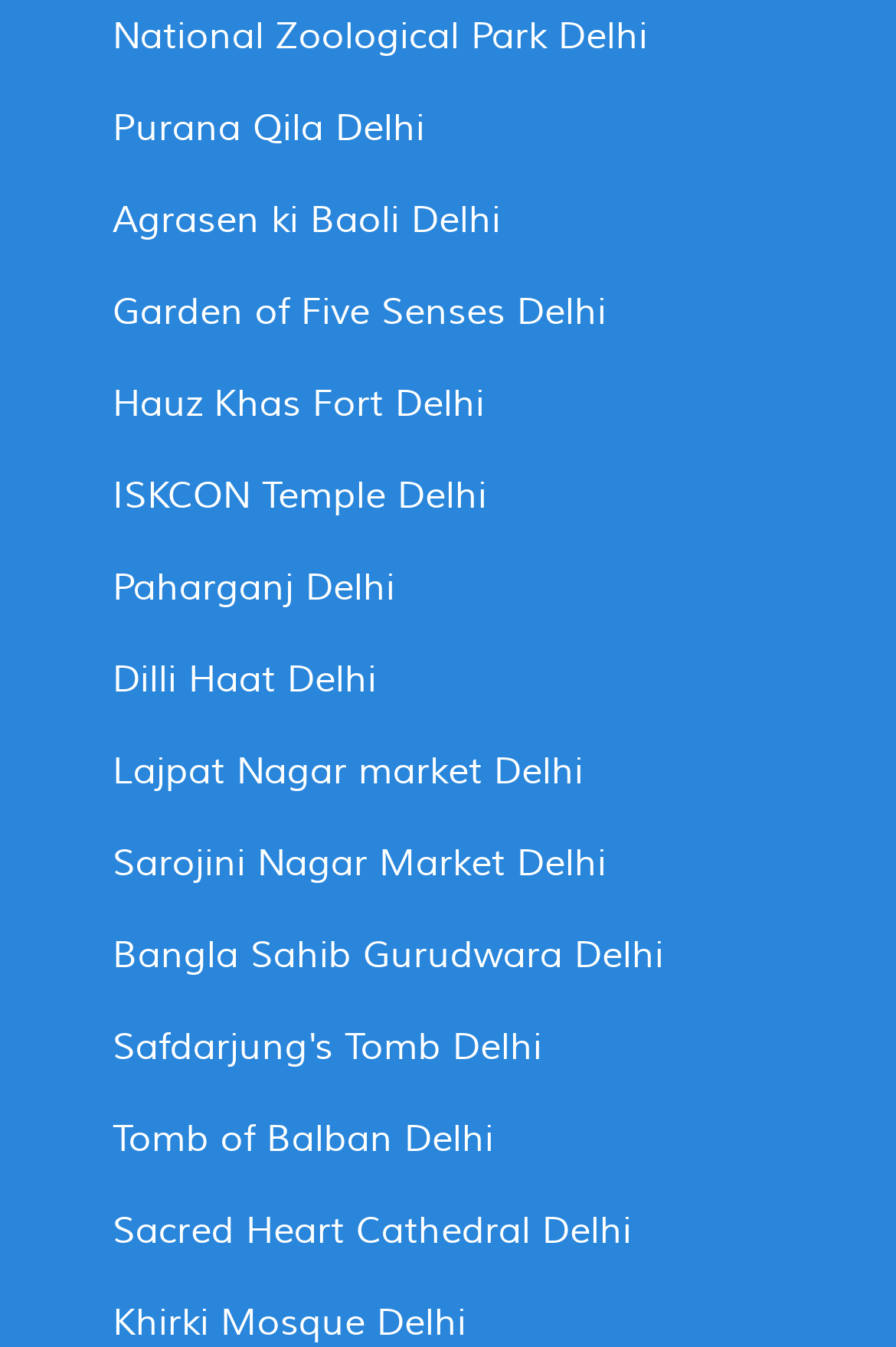Find the bounding box coordinates of the clickable area that will achieve the following instruction: "Go to Home page".

None